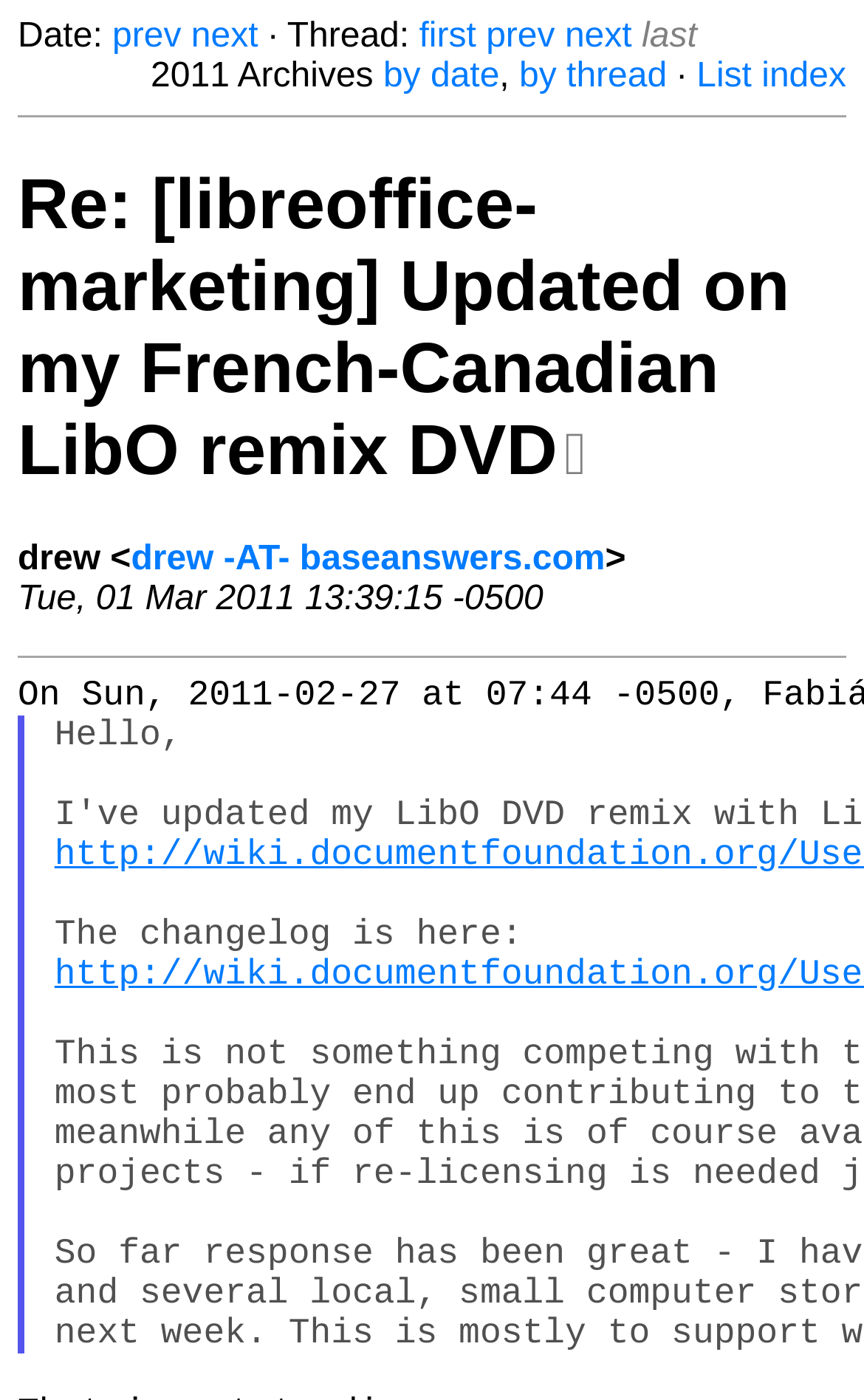Please locate the bounding box coordinates of the element that needs to be clicked to achieve the following instruction: "view thread". The coordinates should be four float numbers between 0 and 1, i.e., [left, top, right, bottom].

[0.299, 0.013, 0.485, 0.04]